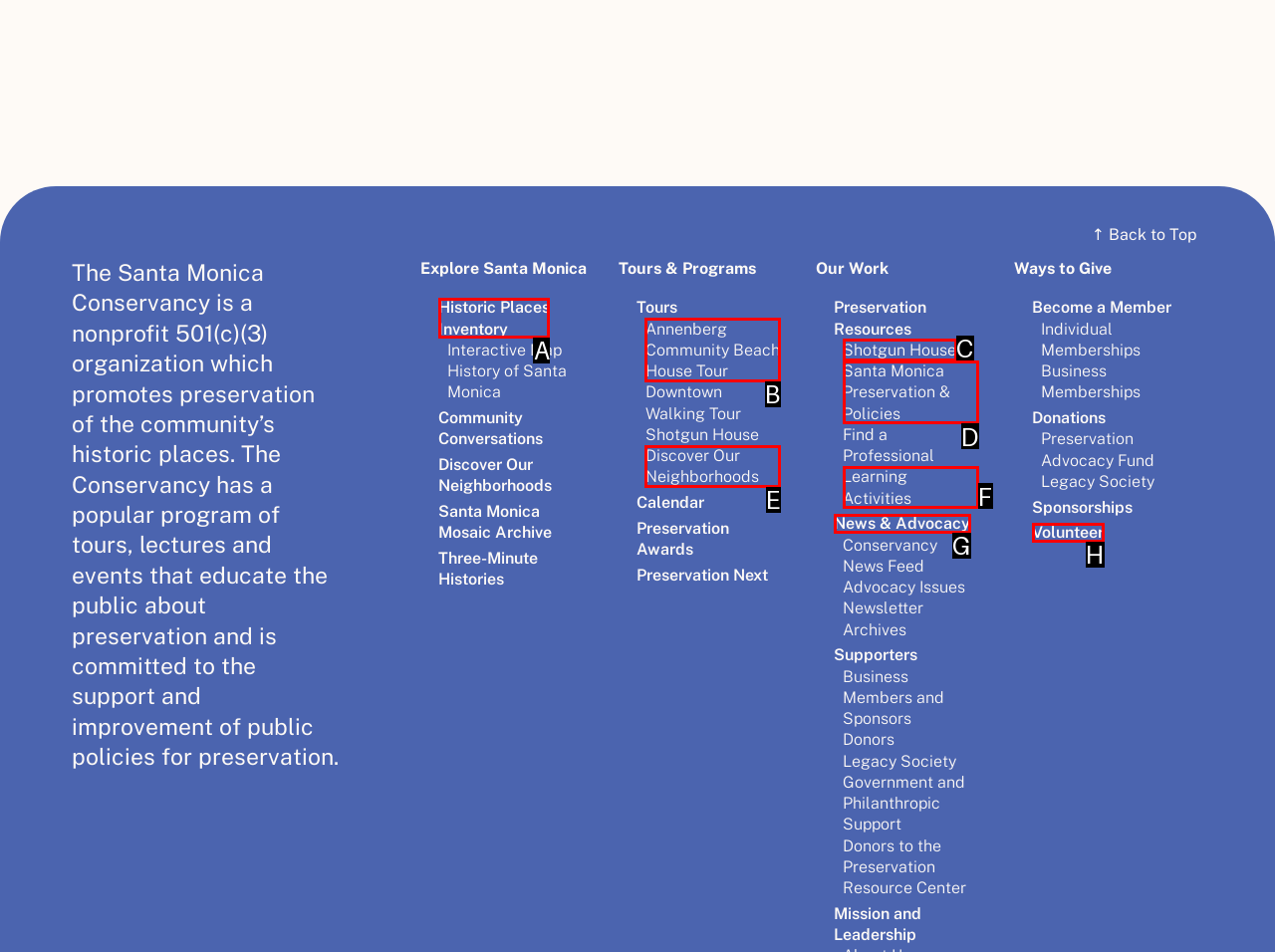Point out the correct UI element to click to carry out this instruction: Explore historic places
Answer with the letter of the chosen option from the provided choices directly.

A